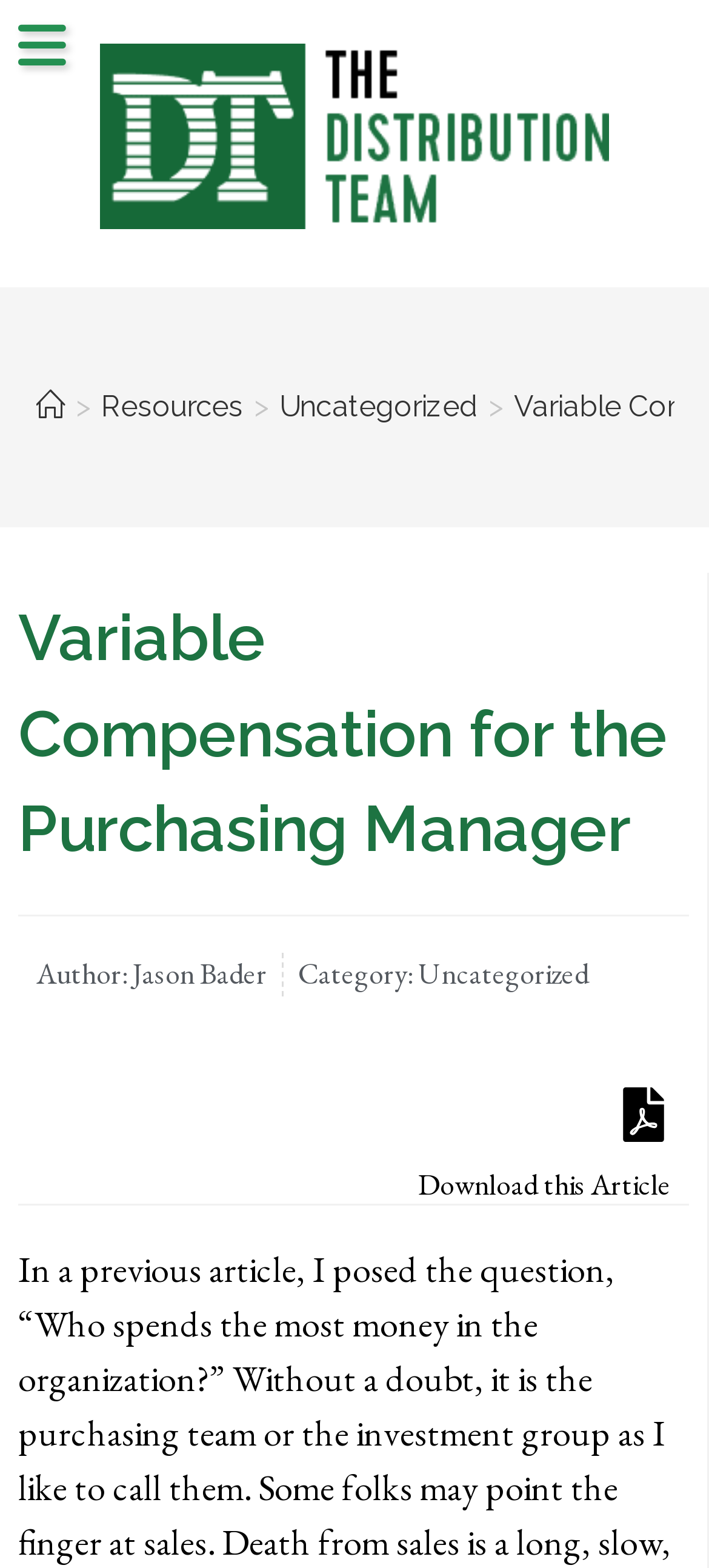Locate the bounding box coordinates of the area that needs to be clicked to fulfill the following instruction: "Download this Article". The coordinates should be in the format of four float numbers between 0 and 1, namely [left, top, right, bottom].

[0.59, 0.743, 0.946, 0.767]